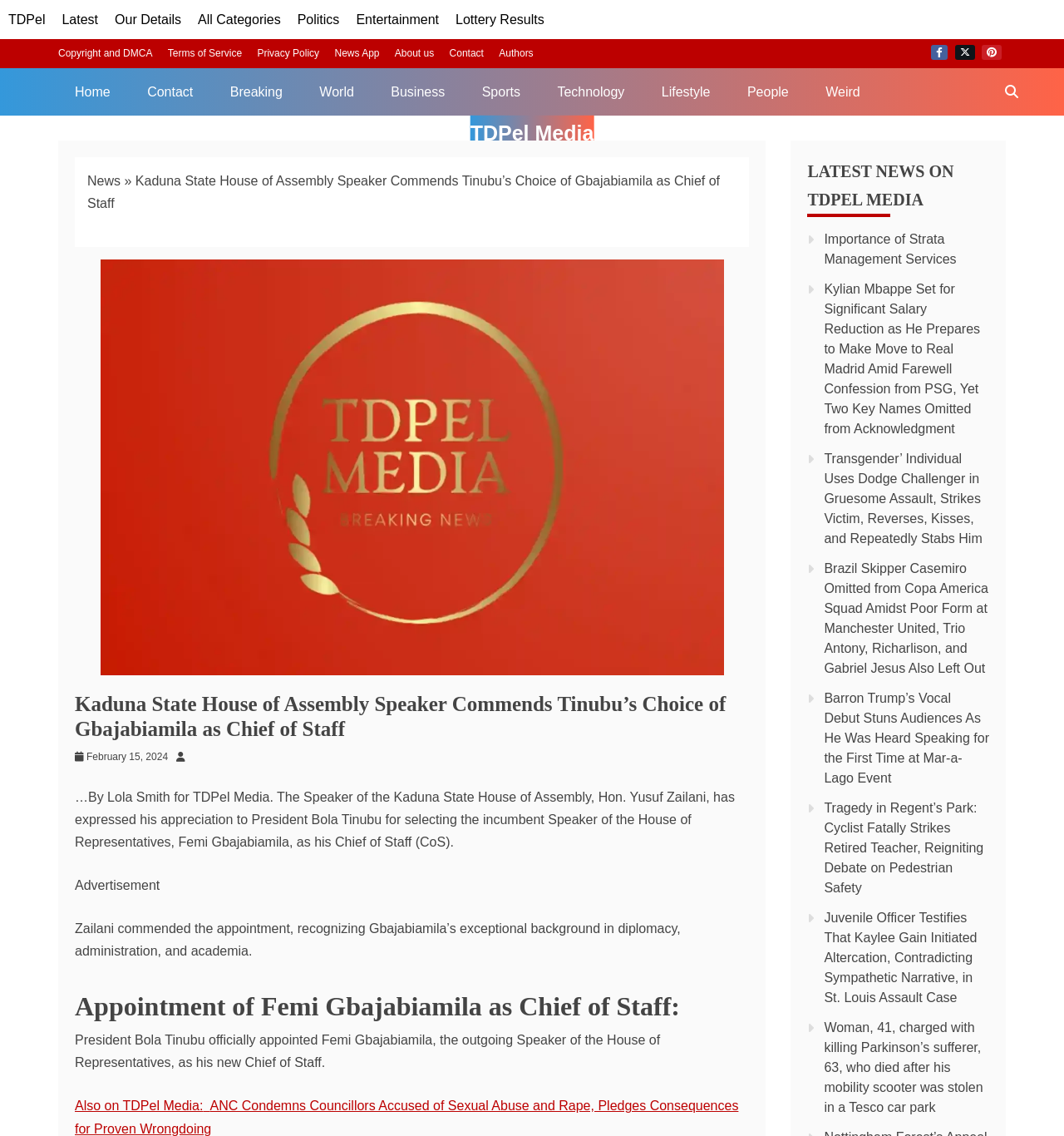Determine the bounding box coordinates of the clickable region to carry out the instruction: "Search for news on TDPel Media".

[0.933, 0.06, 0.969, 0.102]